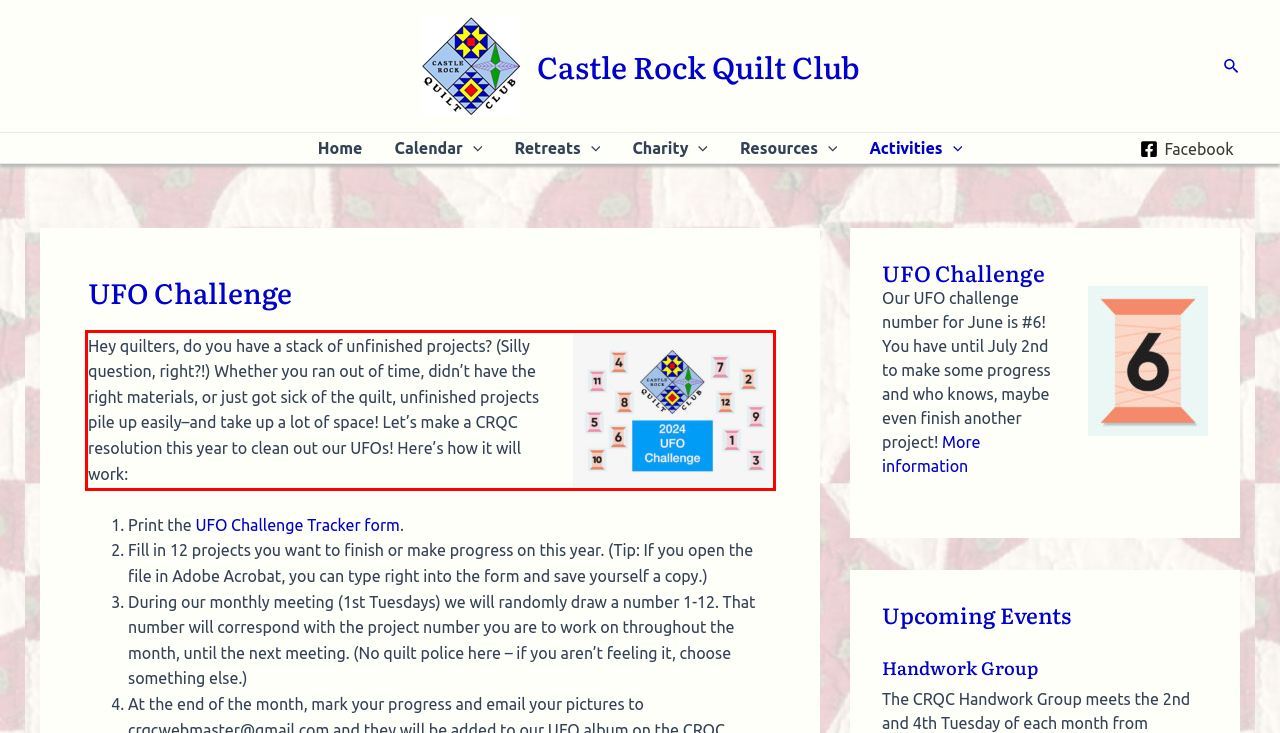Extract and provide the text found inside the red rectangle in the screenshot of the webpage.

Hey quilters, do you have a stack of unfinished projects? (Silly question, right?!) Whether you ran out of time, didn’t have the right materials, or just got sick of the quilt, unfinished projects pile up easily–and take up a lot of space! Let’s make a CRQC resolution this year to clean out our UFOs! Here’s how it will work: